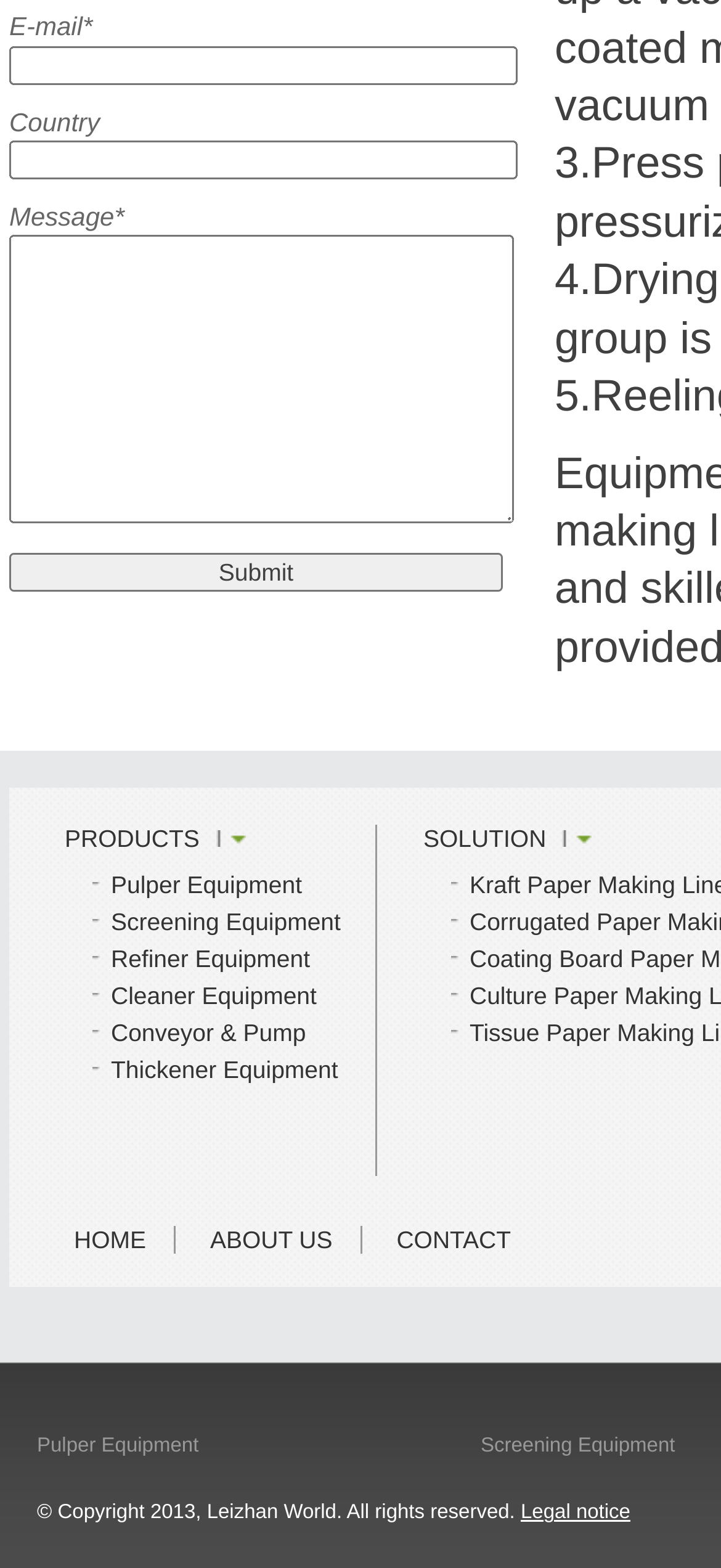Respond with a single word or phrase to the following question:
What is the copyright year of the website?

2013